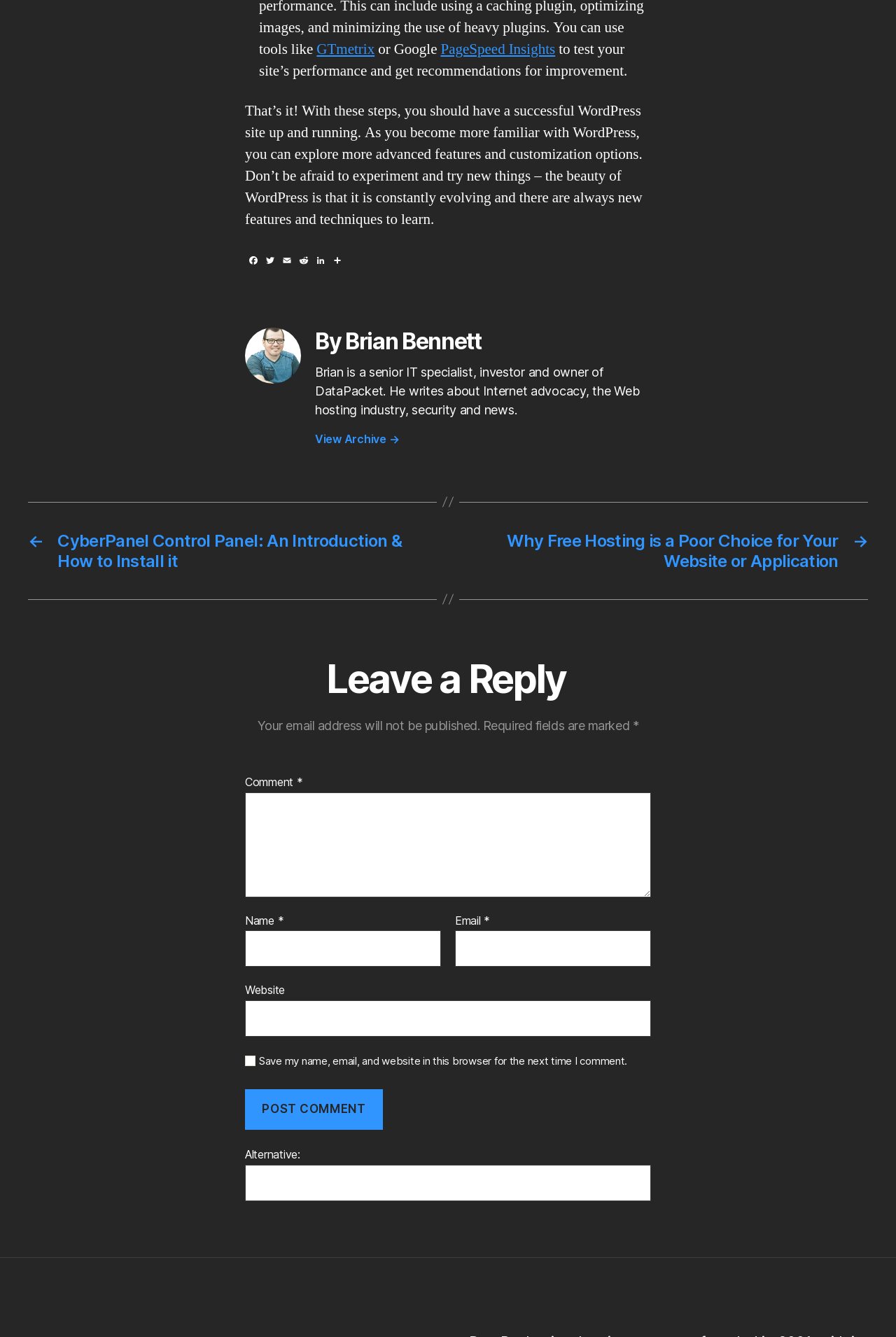Please locate the bounding box coordinates of the region I need to click to follow this instruction: "Download the latest flyer in English".

None